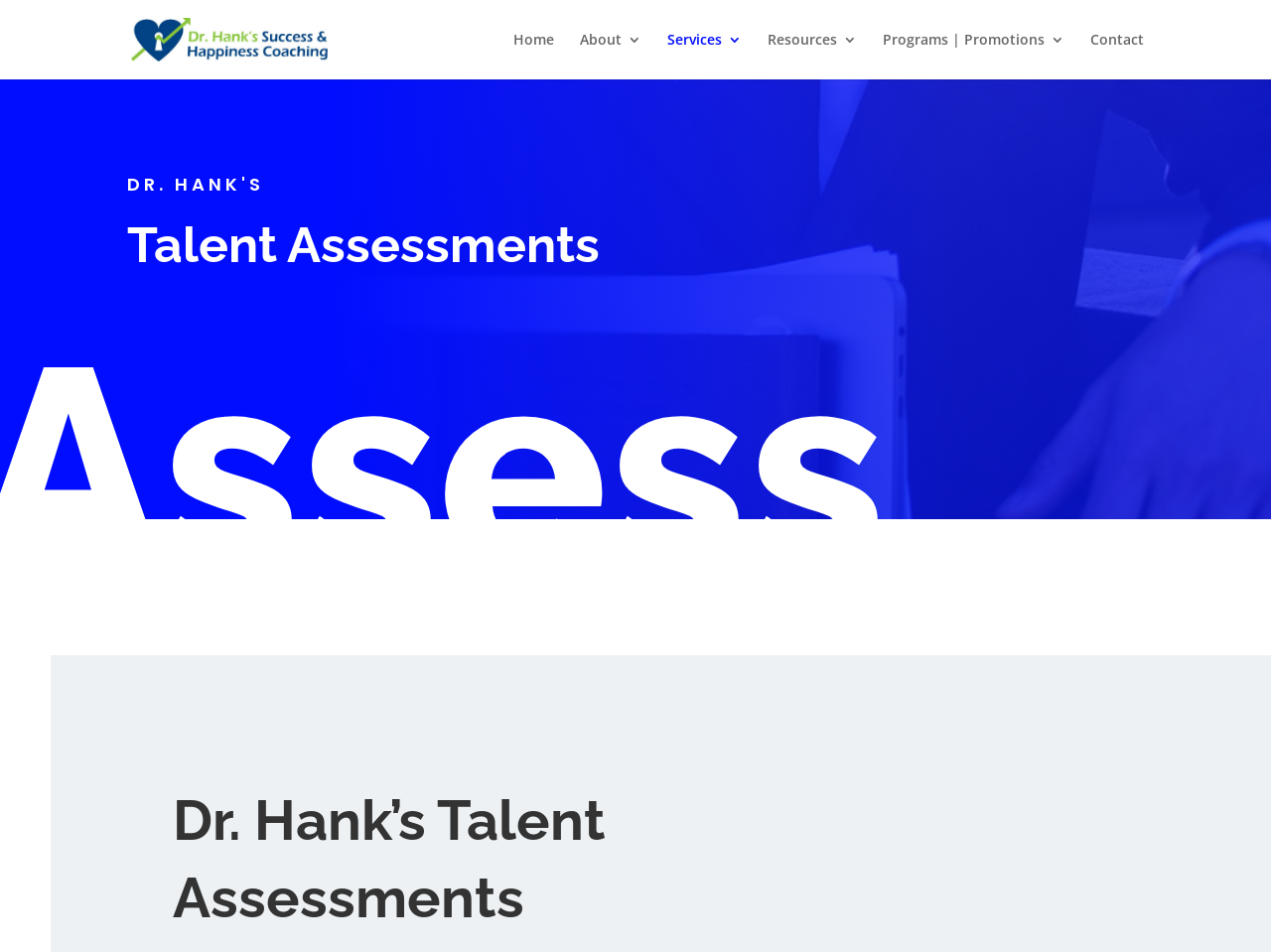Summarize the webpage with intricate details.

The webpage is about Dr. Hank Seitz's talent assessments. At the top left, there is a link to Dr. Hank Seitz's profile, accompanied by a small image of him. Below this, there is a navigation menu with six links: Home, About, Services, Resources, Programs | Promotions, and Contact, which are evenly spaced and aligned horizontally across the top of the page.

The main content of the page is divided into two sections. On the left, there is a heading "DR. HANK'S" in a larger font size, followed by the text "Talent Assessments" in a smaller font size. On the right, there is a more prominent heading "Dr. Hank’s Talent Assessments" that spans almost the entire width of the page, taking up most of the vertical space.